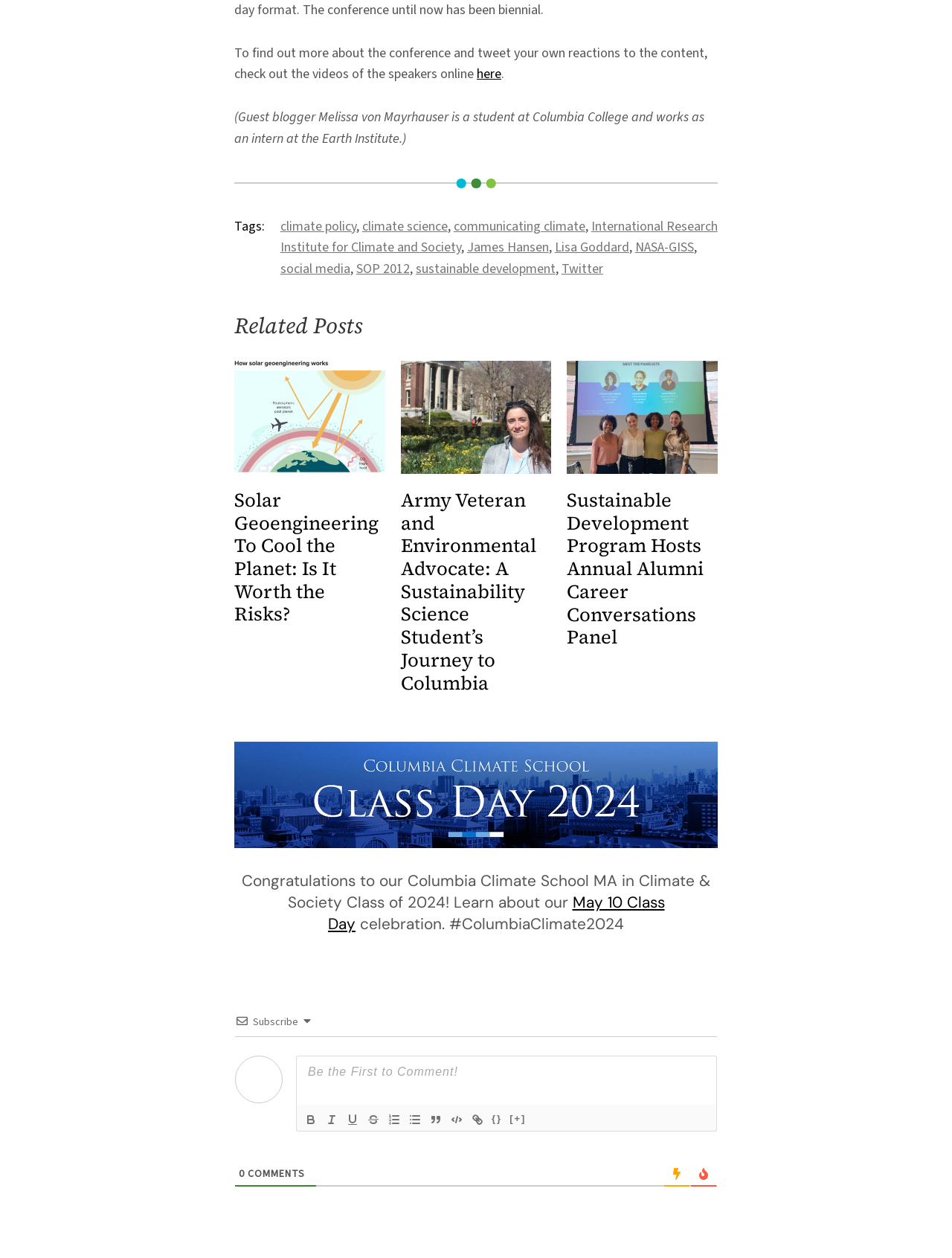Determine the bounding box coordinates for the clickable element required to fulfill the instruction: "Subscribe to the newsletter". Provide the coordinates as four float numbers between 0 and 1, i.e., [left, top, right, bottom].

[0.266, 0.807, 0.313, 0.818]